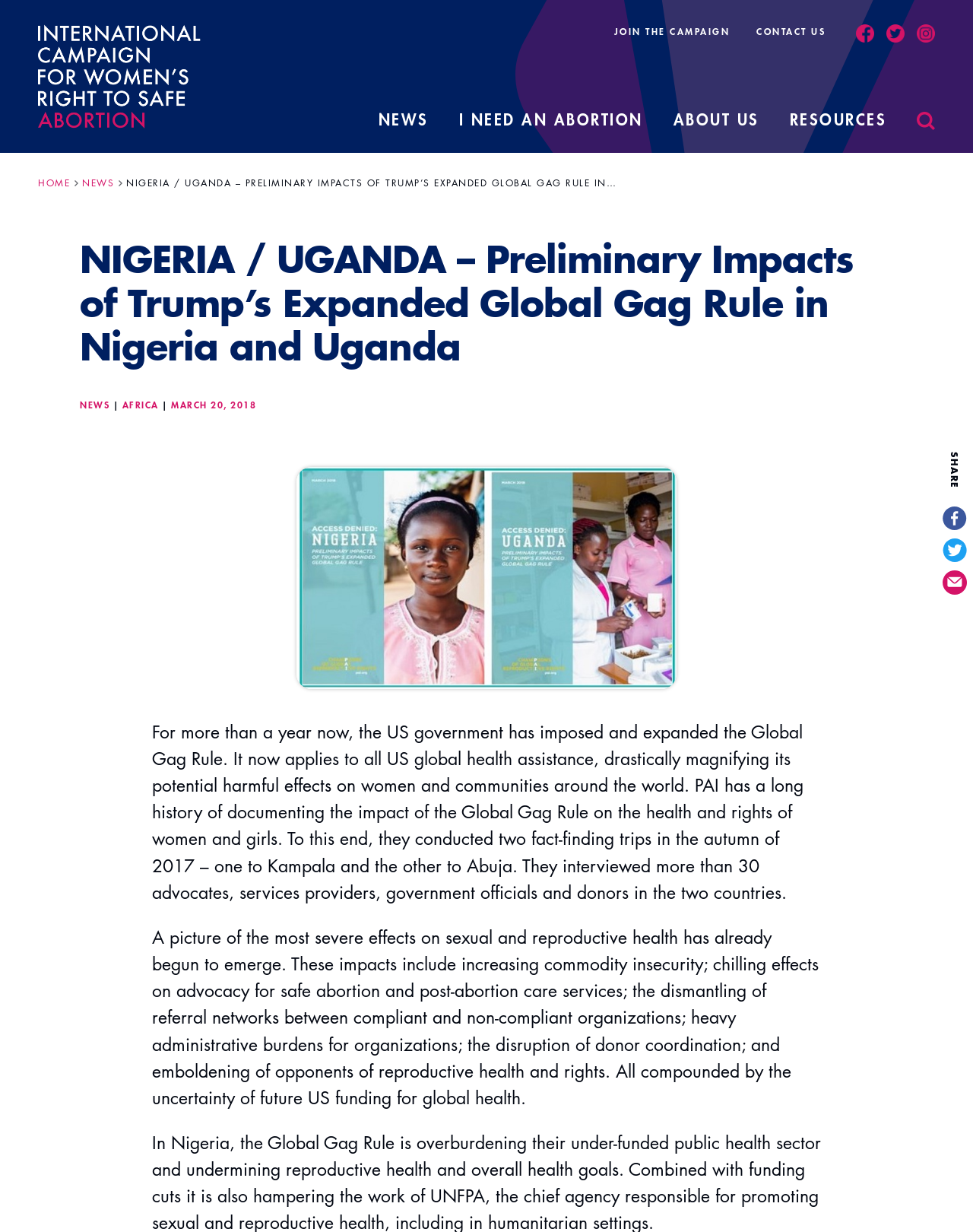What is the purpose of the PAI fact-finding trips?
Provide a comprehensive and detailed answer to the question.

I determined the answer by reading the text content of the webpage, which mentions that PAI conducted fact-finding trips to document the impact of the Global Gag Rule on the health and rights of women and girls. This indicates that the purpose of the trips is to gather information about the effects of the rule.